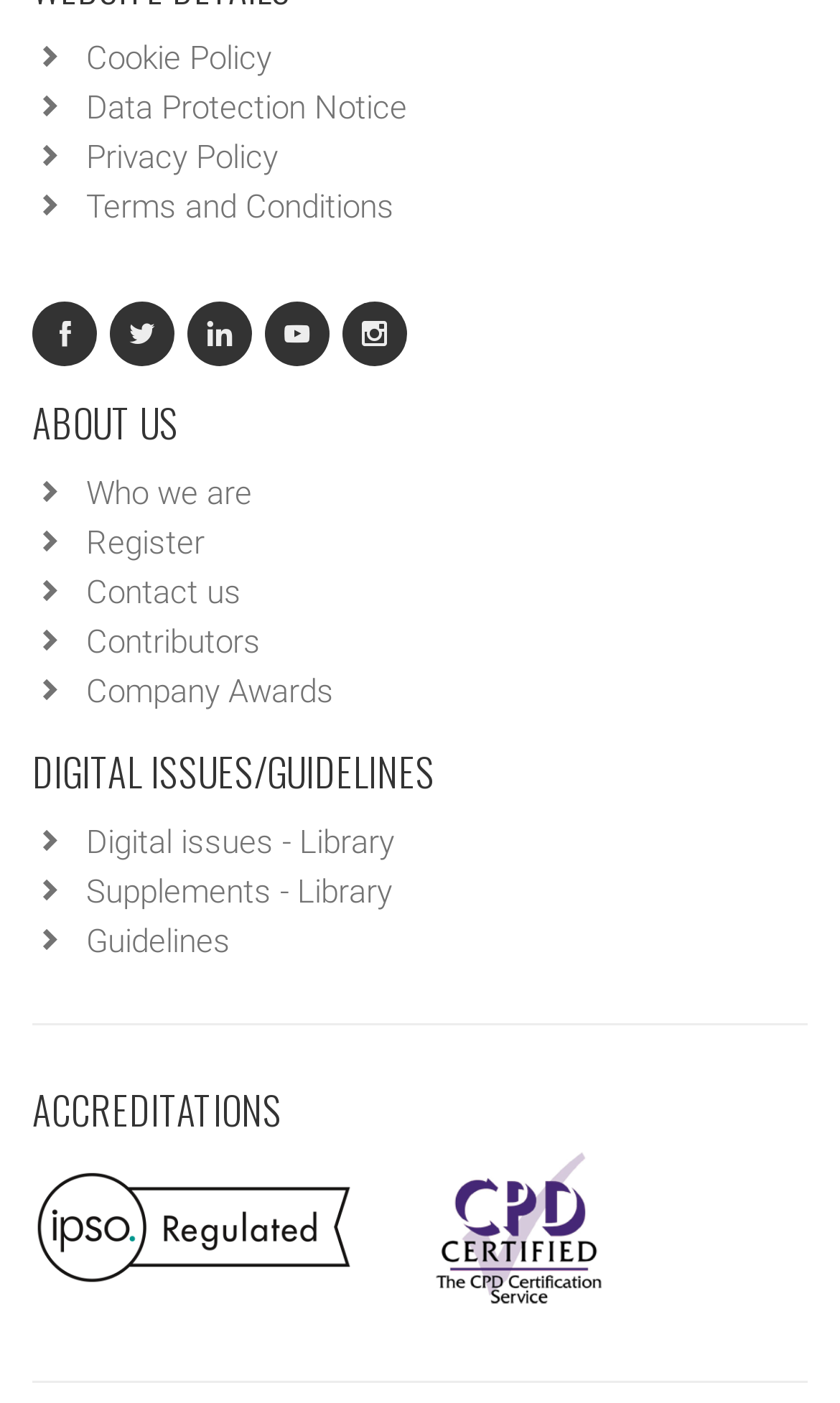Please provide the bounding box coordinate of the region that matches the element description: Menu. Coordinates should be in the format (top-left x, top-left y, bottom-right x, bottom-right y) and all values should be between 0 and 1.

None